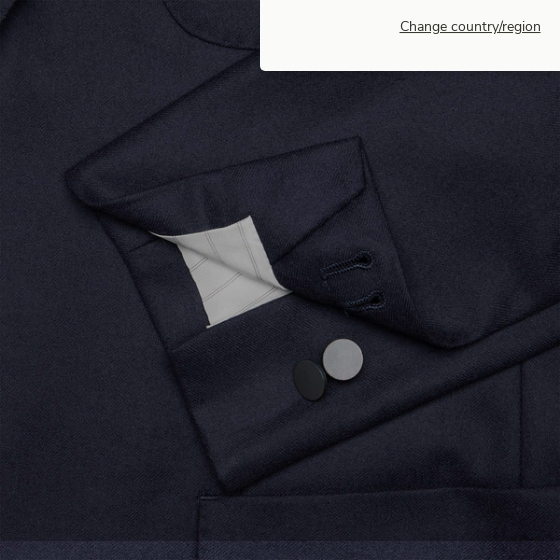Provide an in-depth description of the image you see.

This image features a close-up view of a Navy Doeskin Blazer, showcasing its elegant details. The fabric is a rich navy color, reflecting a classic style suited for various occasions. The blazer's lapel lays smoothly, and the inside pocket is partially visible, lined with a light-colored fabric that adds a touch of sophistication. Two gunmetal buttons are prominently displayed near the pocket, enhancing the blazer's refined aesthetics. This versatile piece is part of a collection inspired by the style of iconic characters, designed to offer both comfort and a polished look for modern wear. The backdrop emphasizes the blazer’s features, making it an attractive choice for anyone looking to elevate their wardrobe.